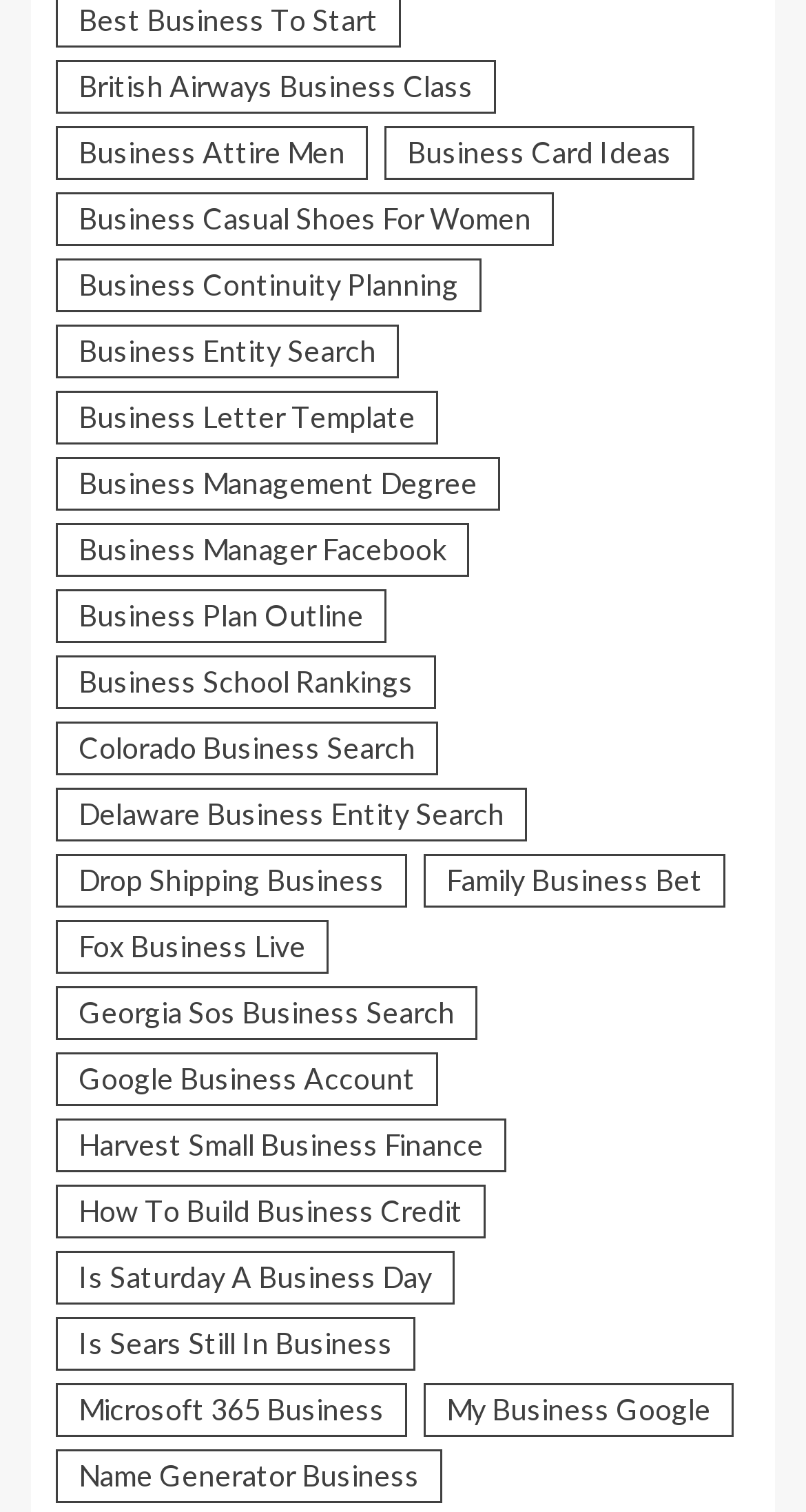Reply to the question below using a single word or brief phrase:
What is the first business-related topic on the webpage?

British Airways Business Class